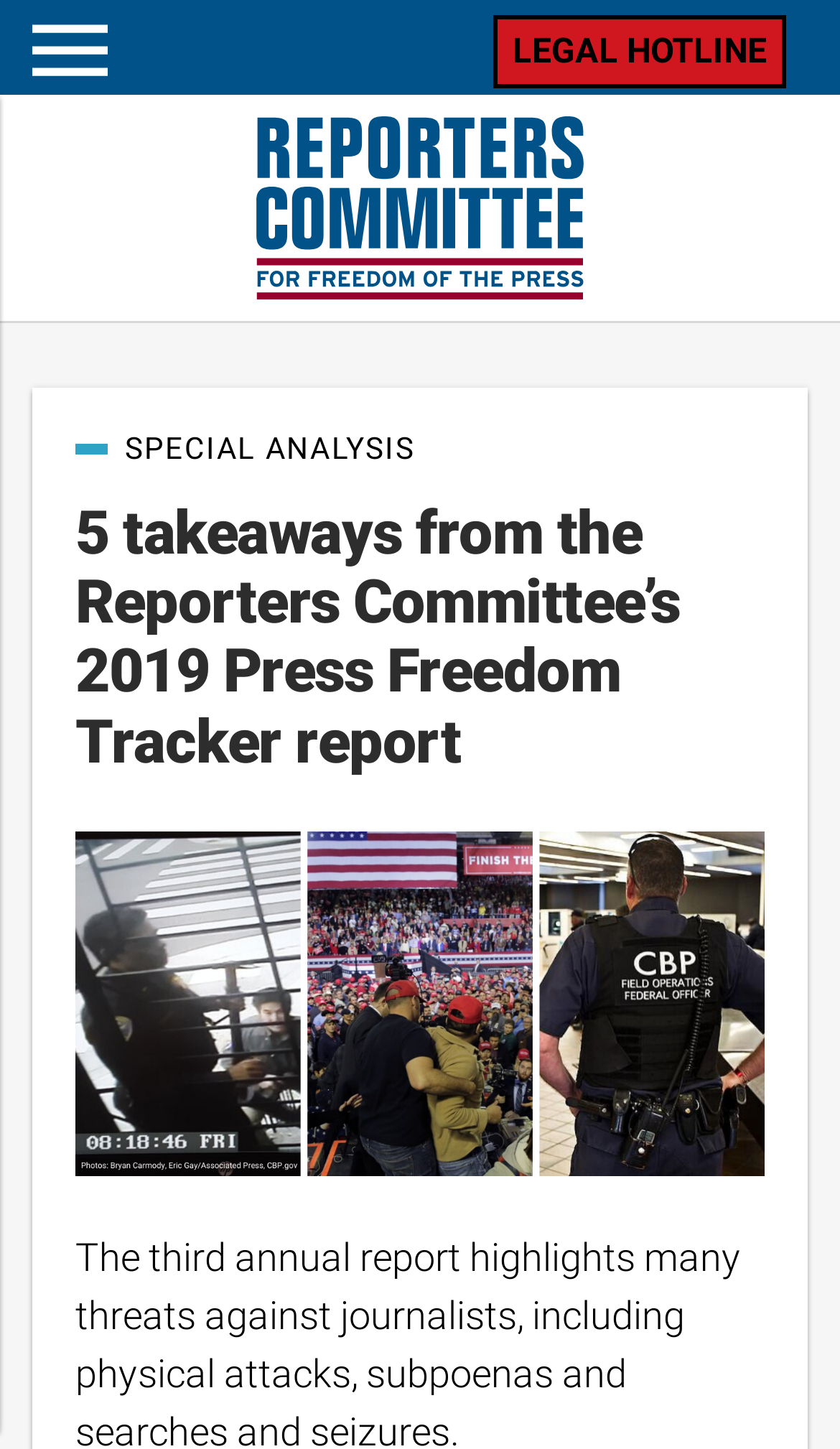How many images are present on the webpage?
Use the image to give a comprehensive and detailed response to the question.

I counted the number of image elements present on the webpage, and there are two images: one is a logo or icon for the 'Open mobile menu' button, and the other is a photo collage showing Bryan Carmody raid, Trump rally, and CBP officer.